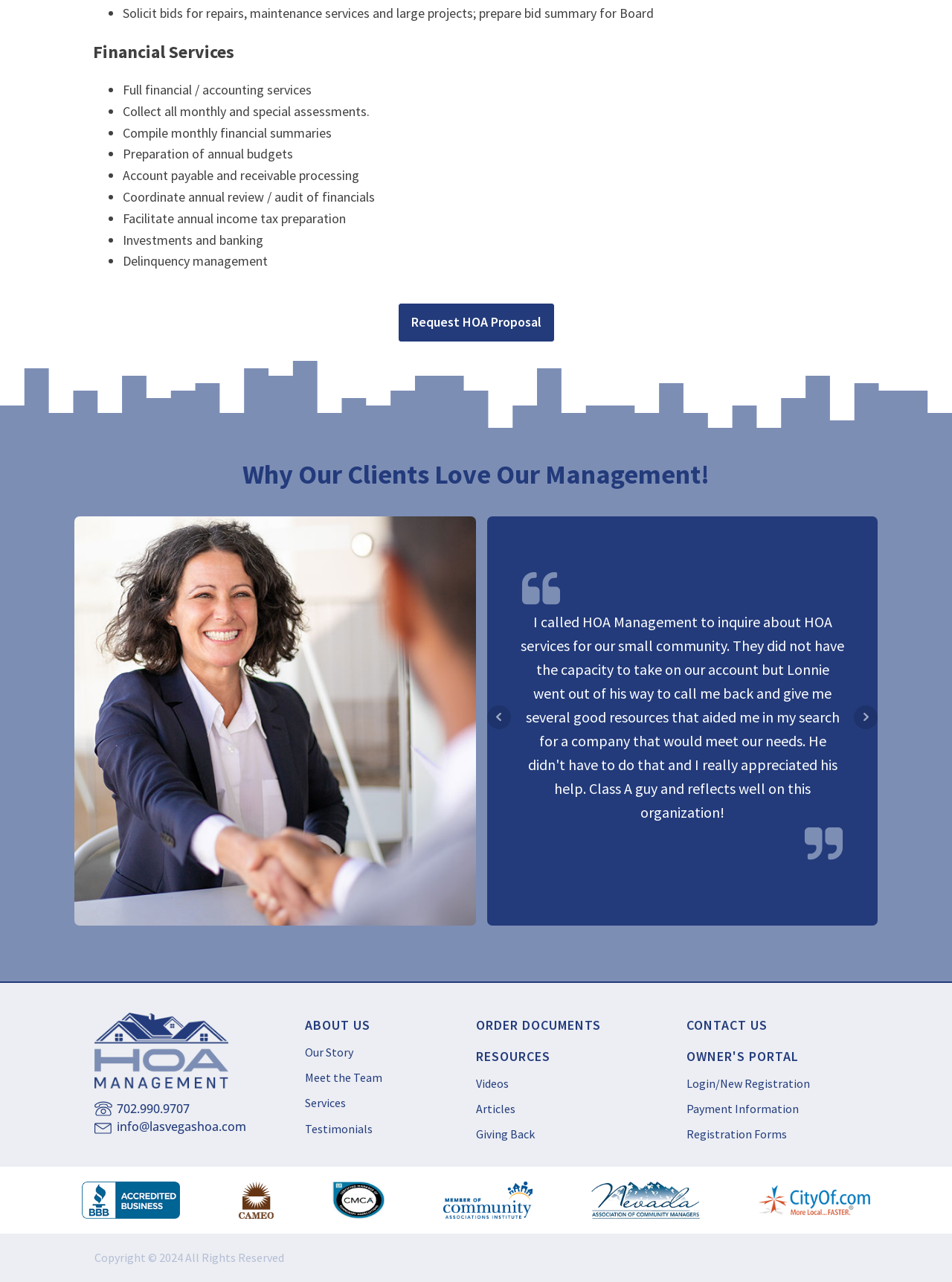Please find the bounding box coordinates for the clickable element needed to perform this instruction: "Contact us by phone".

[0.099, 0.858, 0.199, 0.871]